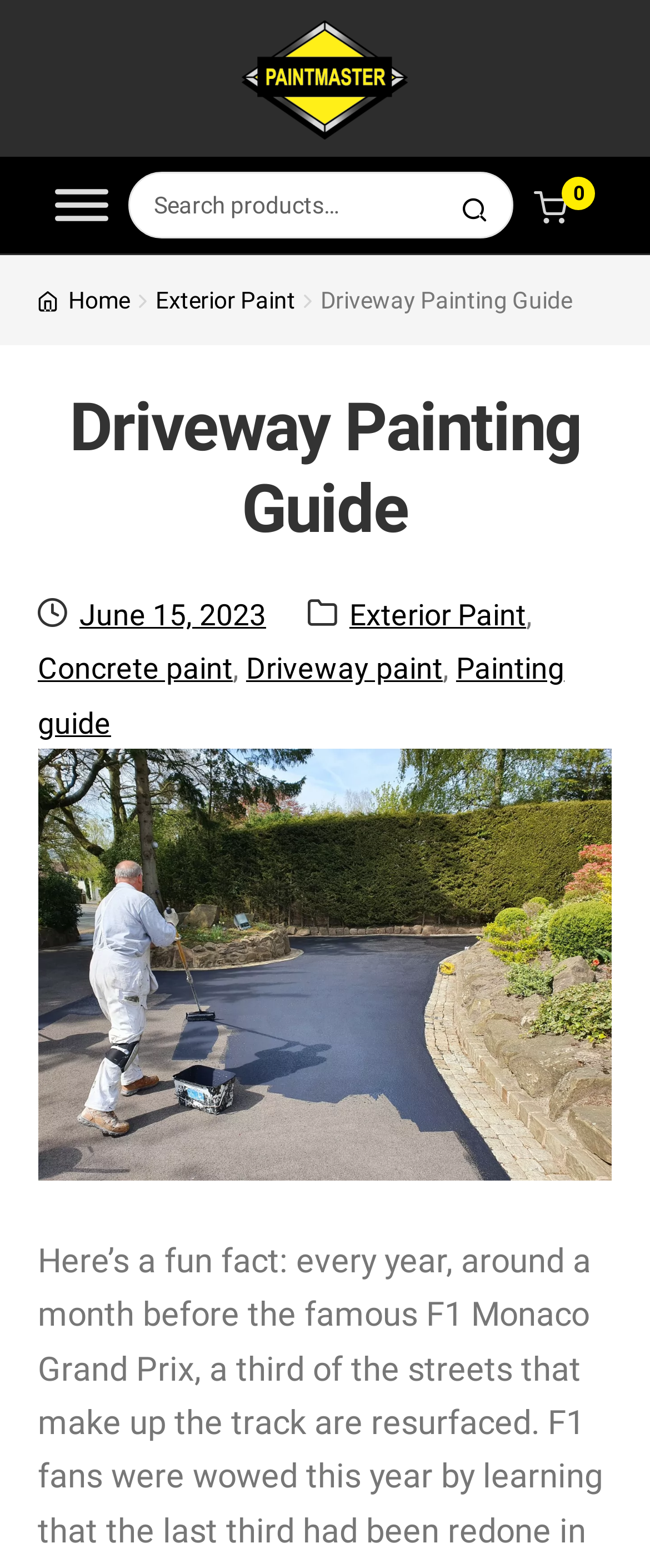What is the purpose of the search box?
Using the image provided, answer with just one word or phrase.

Search for content